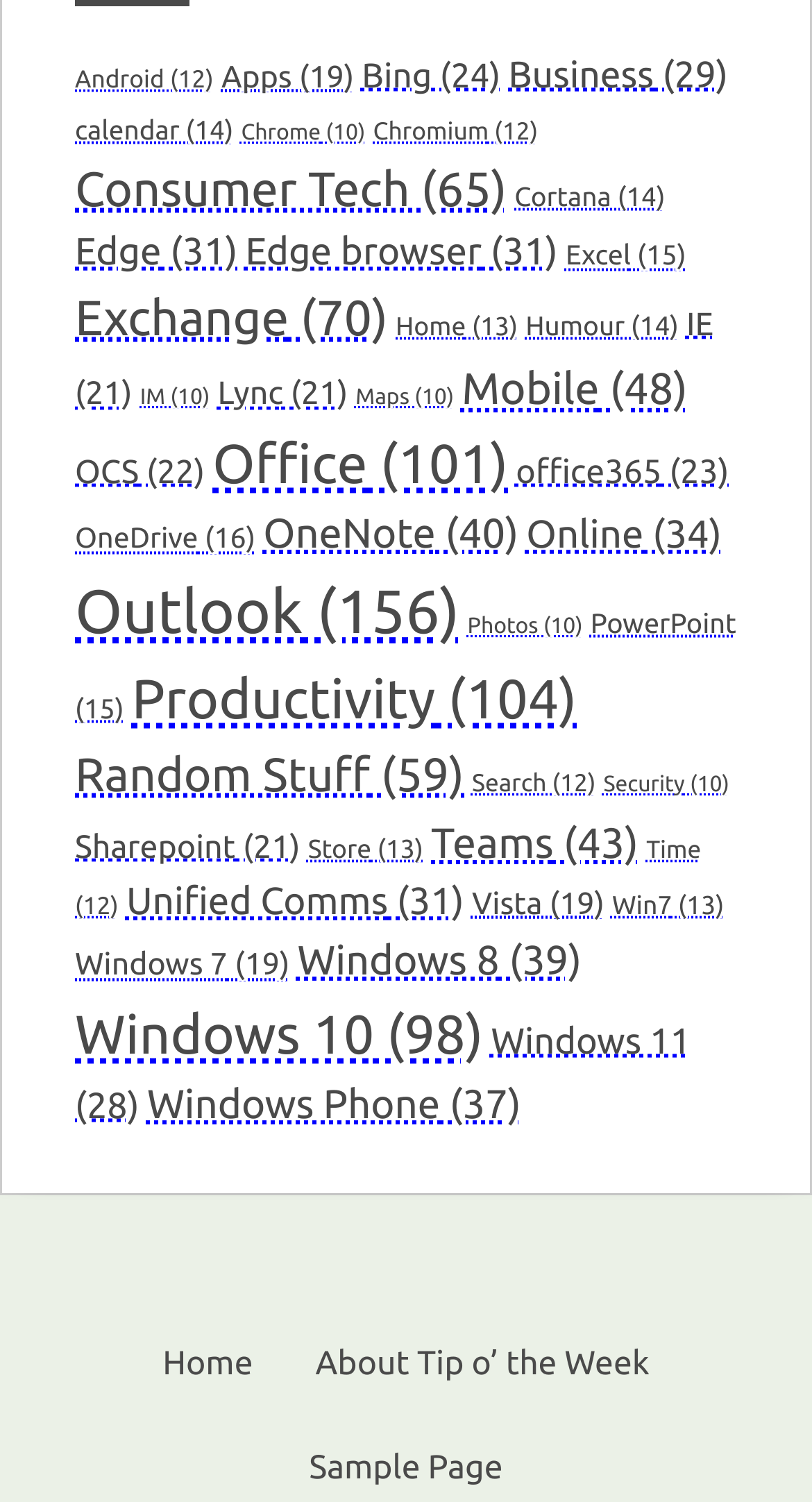Could you indicate the bounding box coordinates of the region to click in order to complete this instruction: "Click on Android".

[0.092, 0.044, 0.263, 0.062]